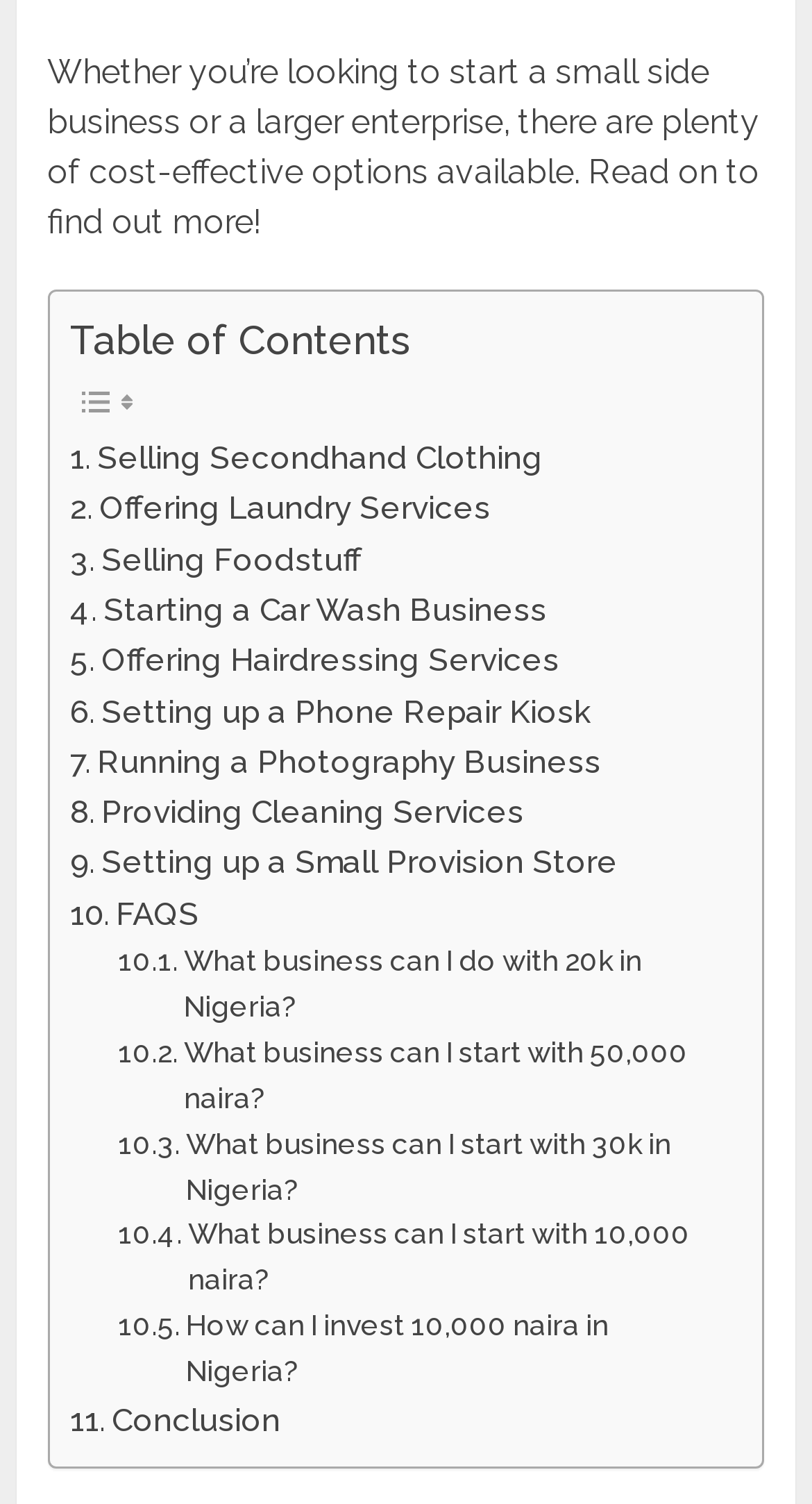Determine the bounding box coordinates of the clickable element necessary to fulfill the instruction: "Click on 'Selling Secondhand Clothing'". Provide the coordinates as four float numbers within the 0 to 1 range, i.e., [left, top, right, bottom].

[0.087, 0.288, 0.669, 0.322]